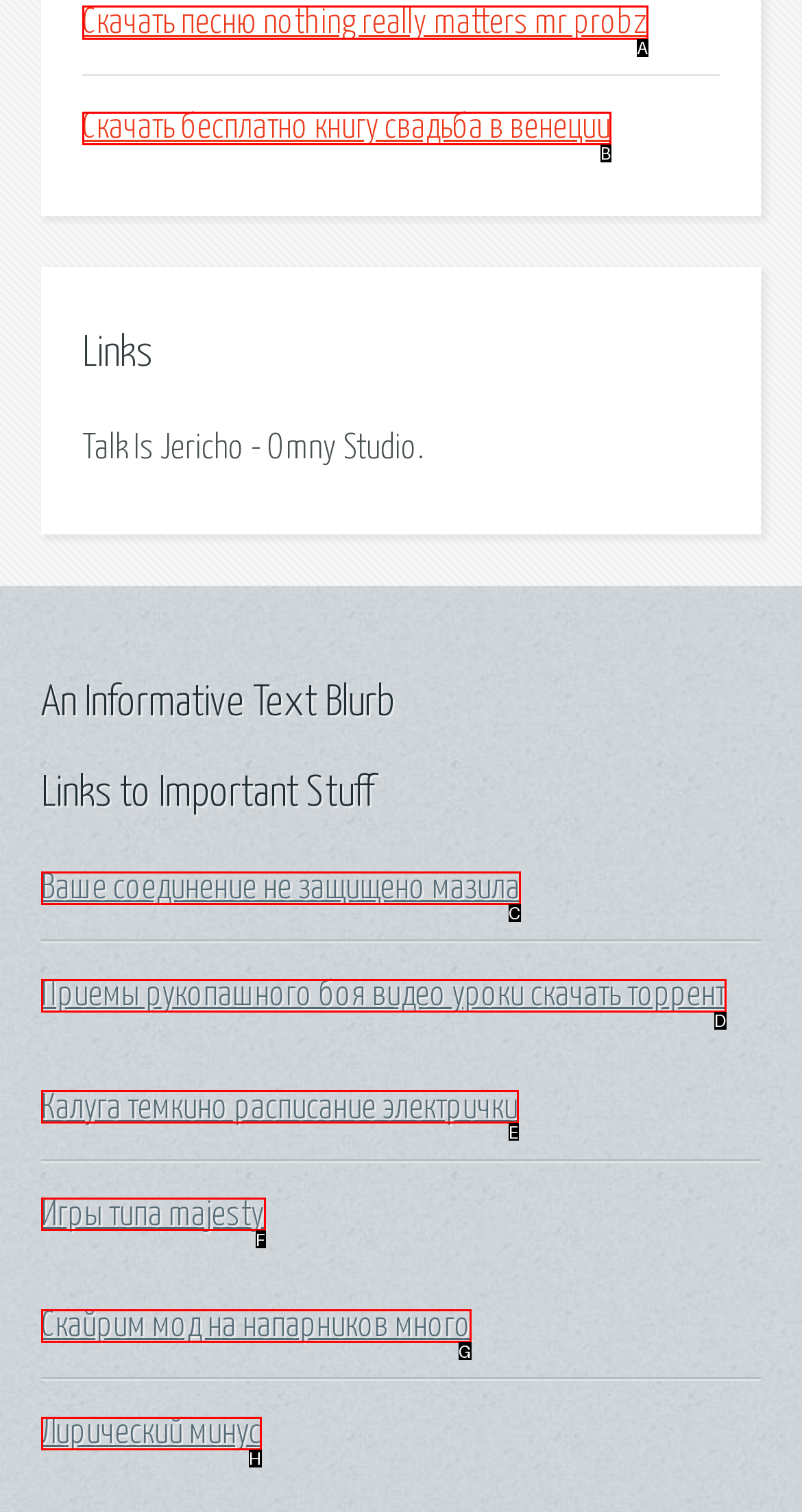Select the appropriate HTML element that needs to be clicked to finish the task: download the song 'nothing really matters mr probz'
Reply with the letter of the chosen option.

A